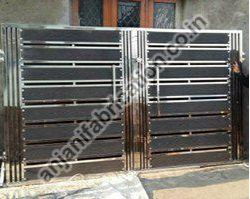What is the purpose of the gate?
Relying on the image, give a concise answer in one word or a brief phrase.

To provide security and aesthetic appeal